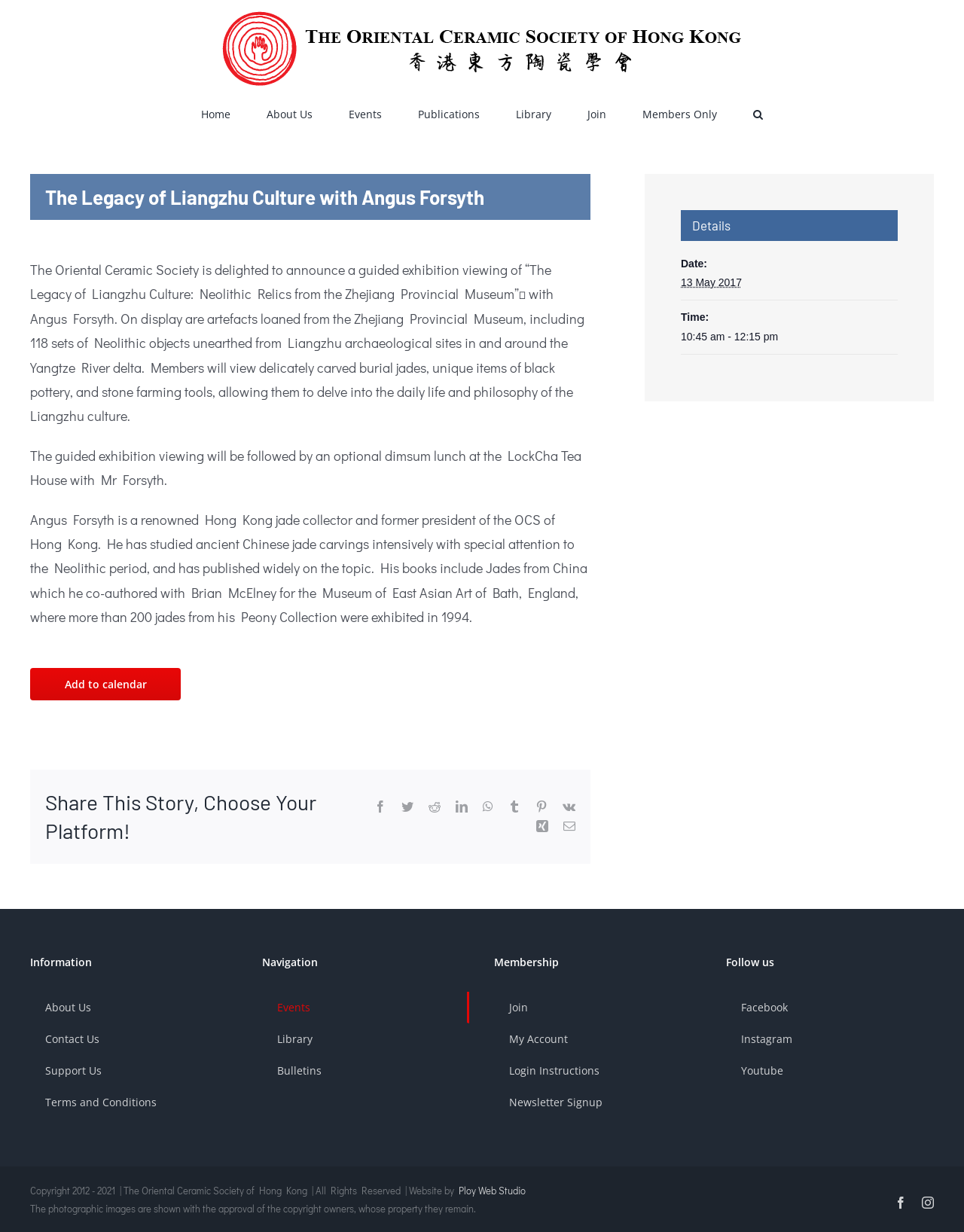Use the details in the image to answer the question thoroughly: 
What is the name of the event?

I found the answer by looking at the main heading of the webpage, which is 'The Legacy of Liangzhu Culture with Angus Forsyth'. This suggests that the event is about the legacy of Liangzhu culture, and the main heading is the title of the event.